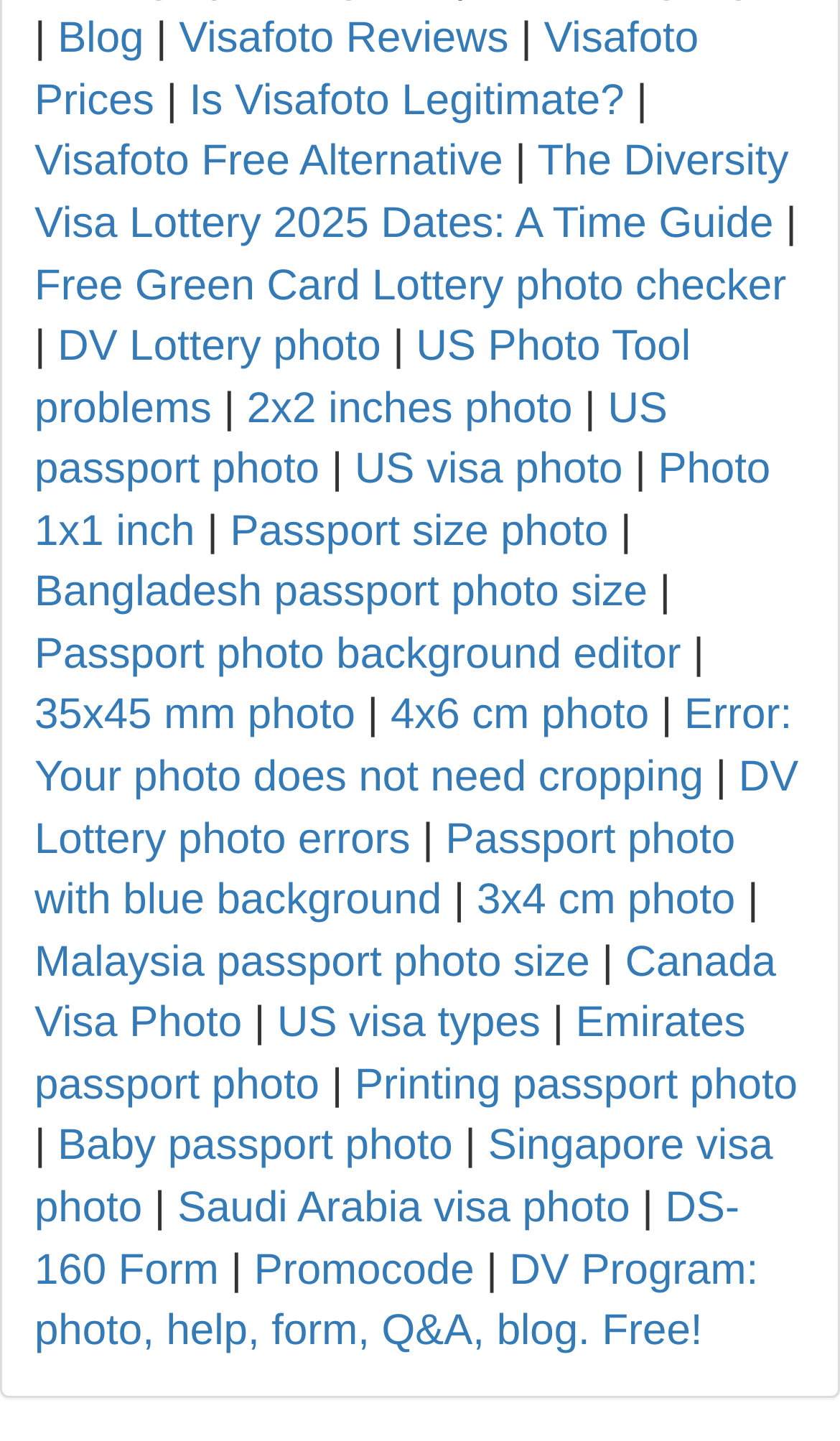Are there any free resources available on this website?
Examine the image closely and answer the question with as much detail as possible.

I can see a link labeled 'Free Green Card Lottery photo checker' which suggests that there are free resources available on this website, specifically a free photo checker tool for the Green Card Lottery.